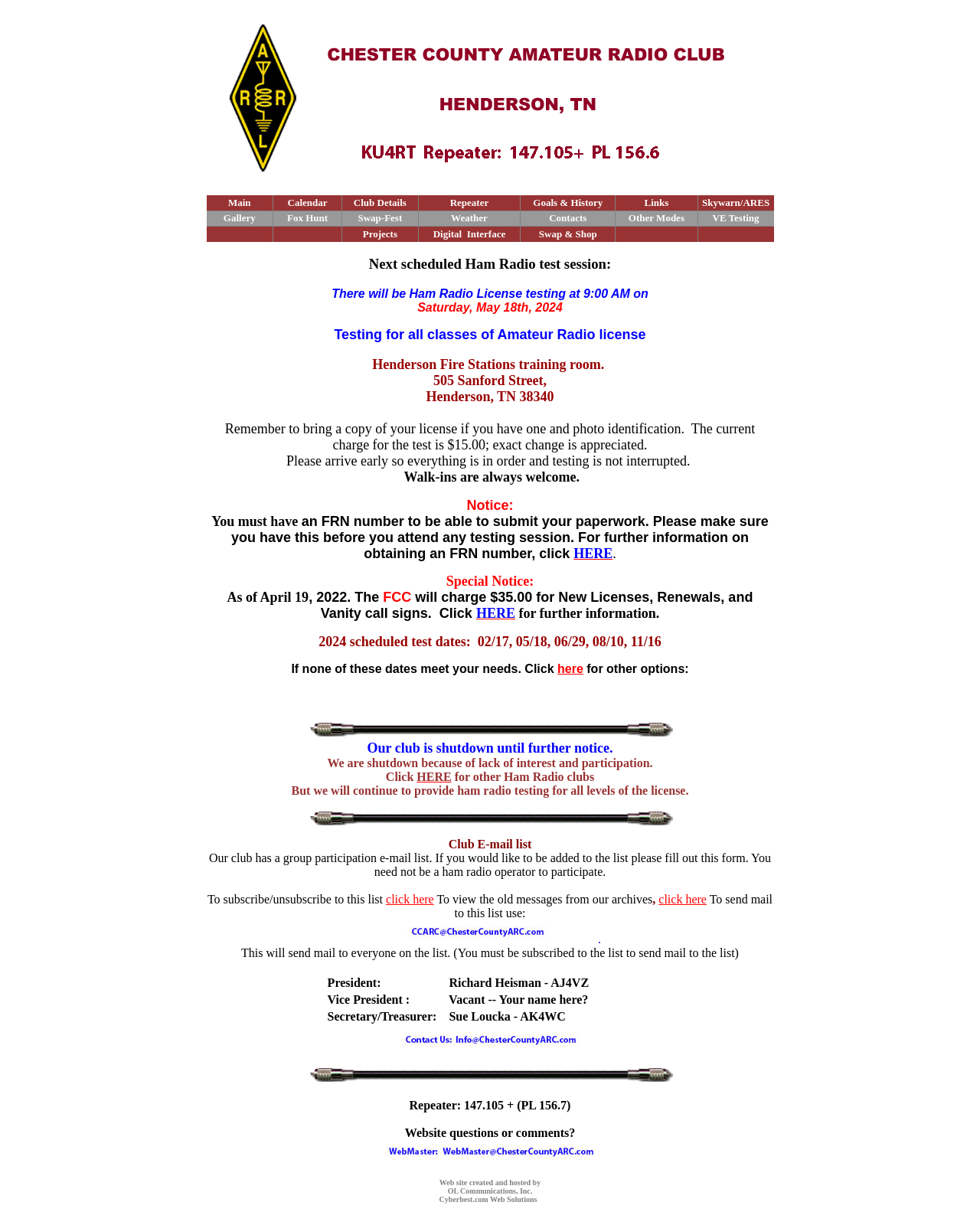Please give a one-word or short phrase response to the following question: 
What is required to submit paperwork for the test?

FRN number